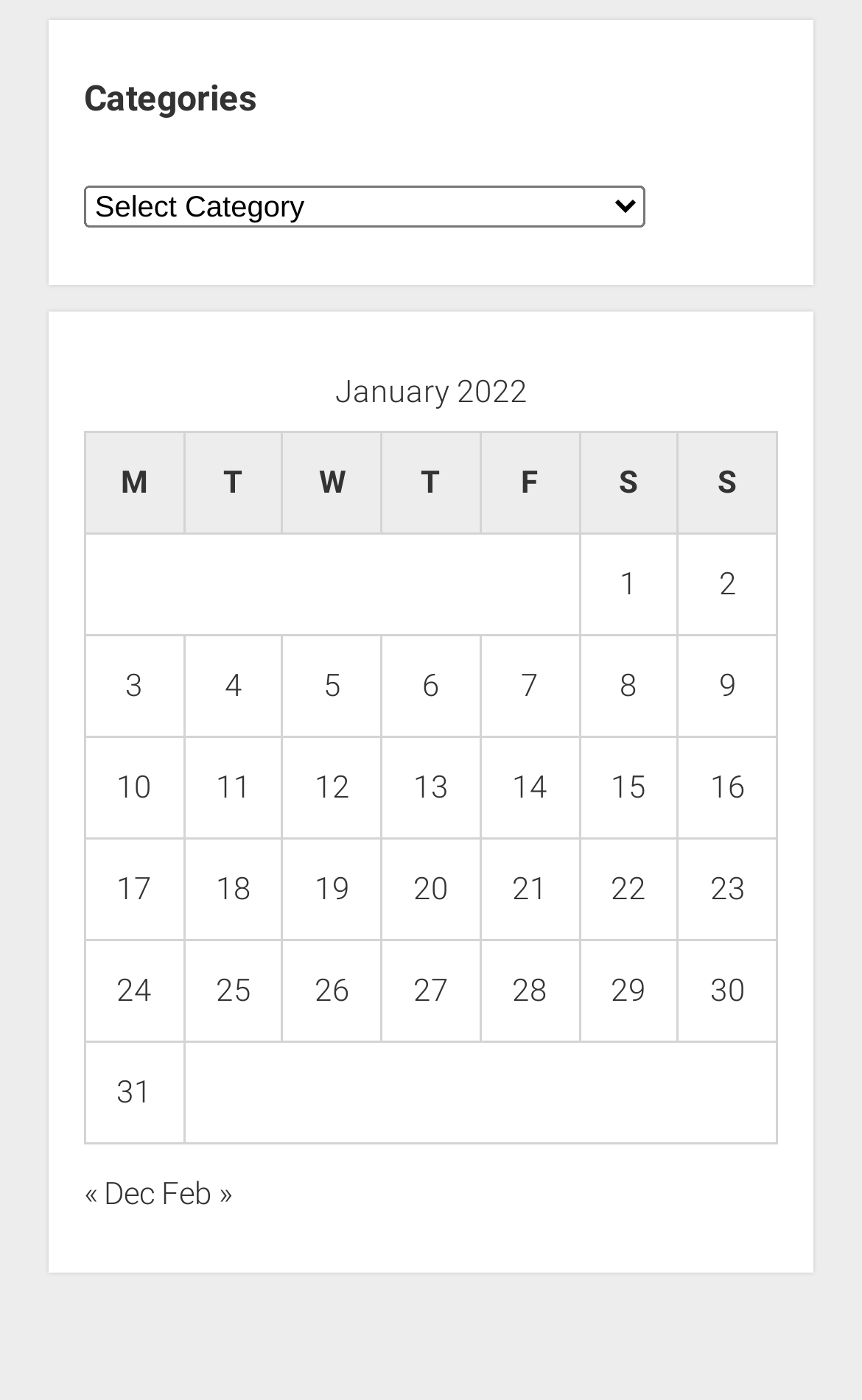How many columns are in the table?
Using the image as a reference, answer with just one word or a short phrase.

7